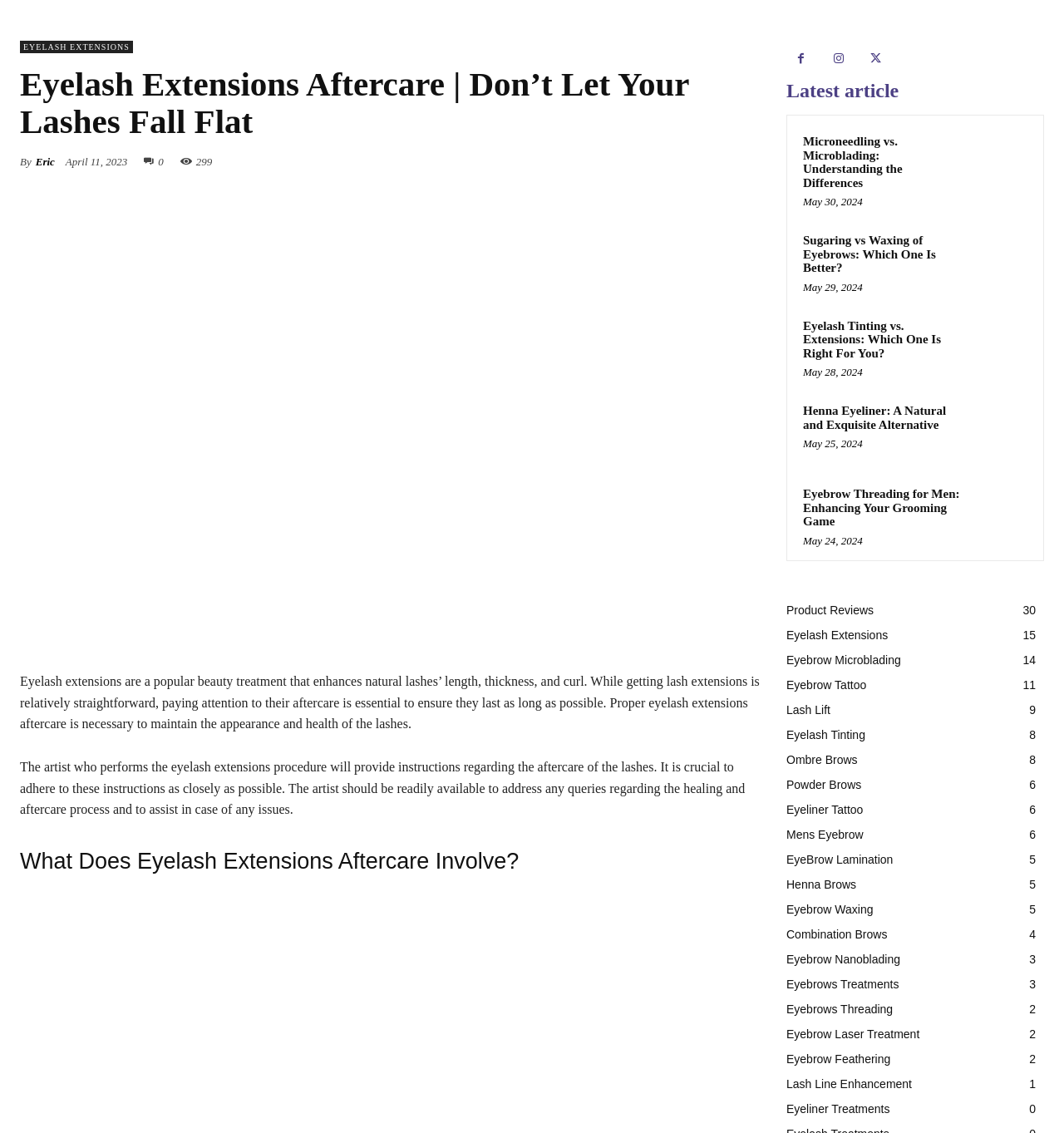Could you highlight the region that needs to be clicked to execute the instruction: "Click on the 'EYELASH EXTENSIONS' link"?

[0.019, 0.036, 0.125, 0.047]